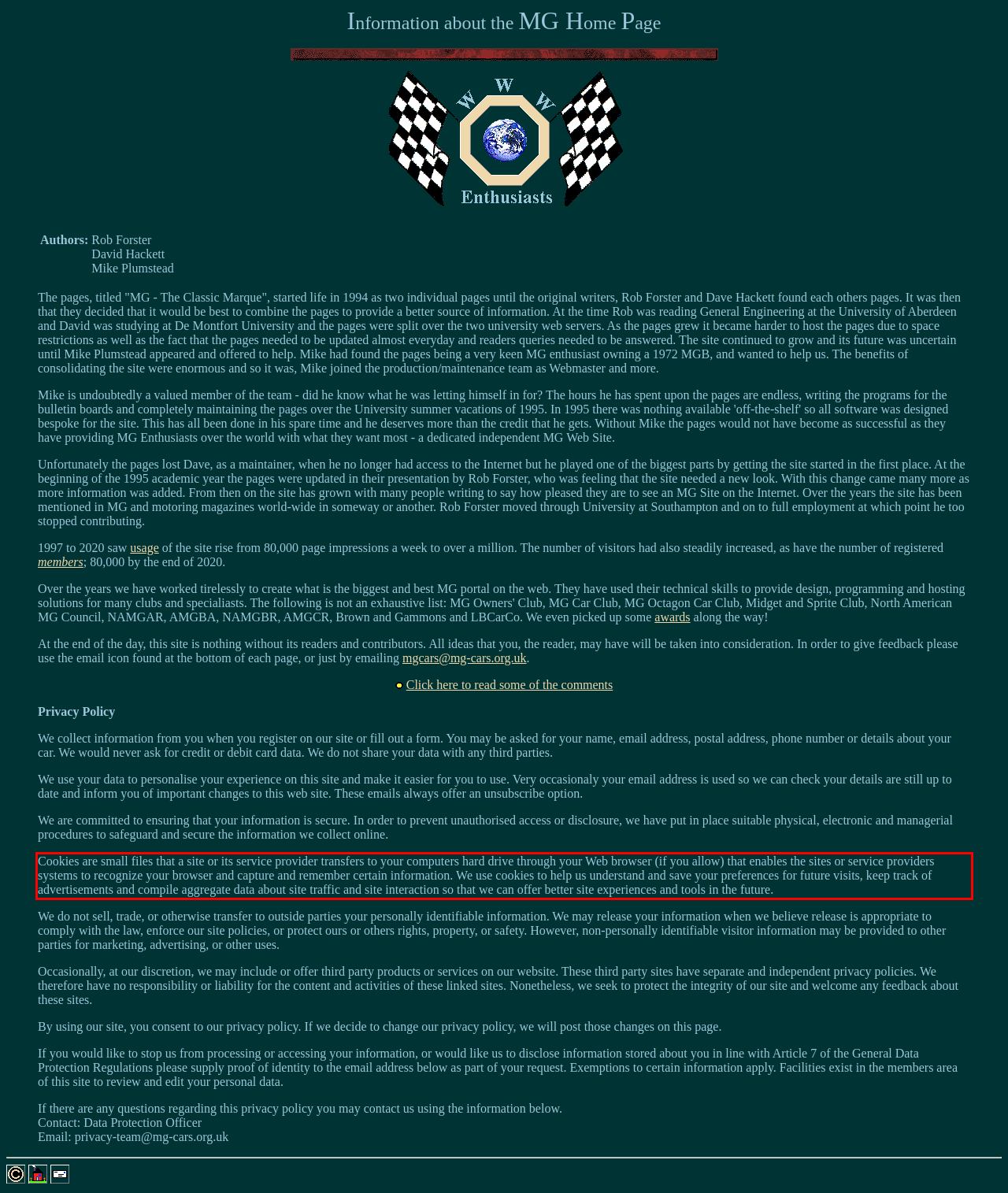In the screenshot of the webpage, find the red bounding box and perform OCR to obtain the text content restricted within this red bounding box.

Cookies are small files that a site or its service provider transfers to your computers hard drive through your Web browser (if you allow) that enables the sites or service providers systems to recognize your browser and capture and remember certain information. We use cookies to help us understand and save your preferences for future visits, keep track of advertisements and compile aggregate data about site traffic and site interaction so that we can offer better site experiences and tools in the future.